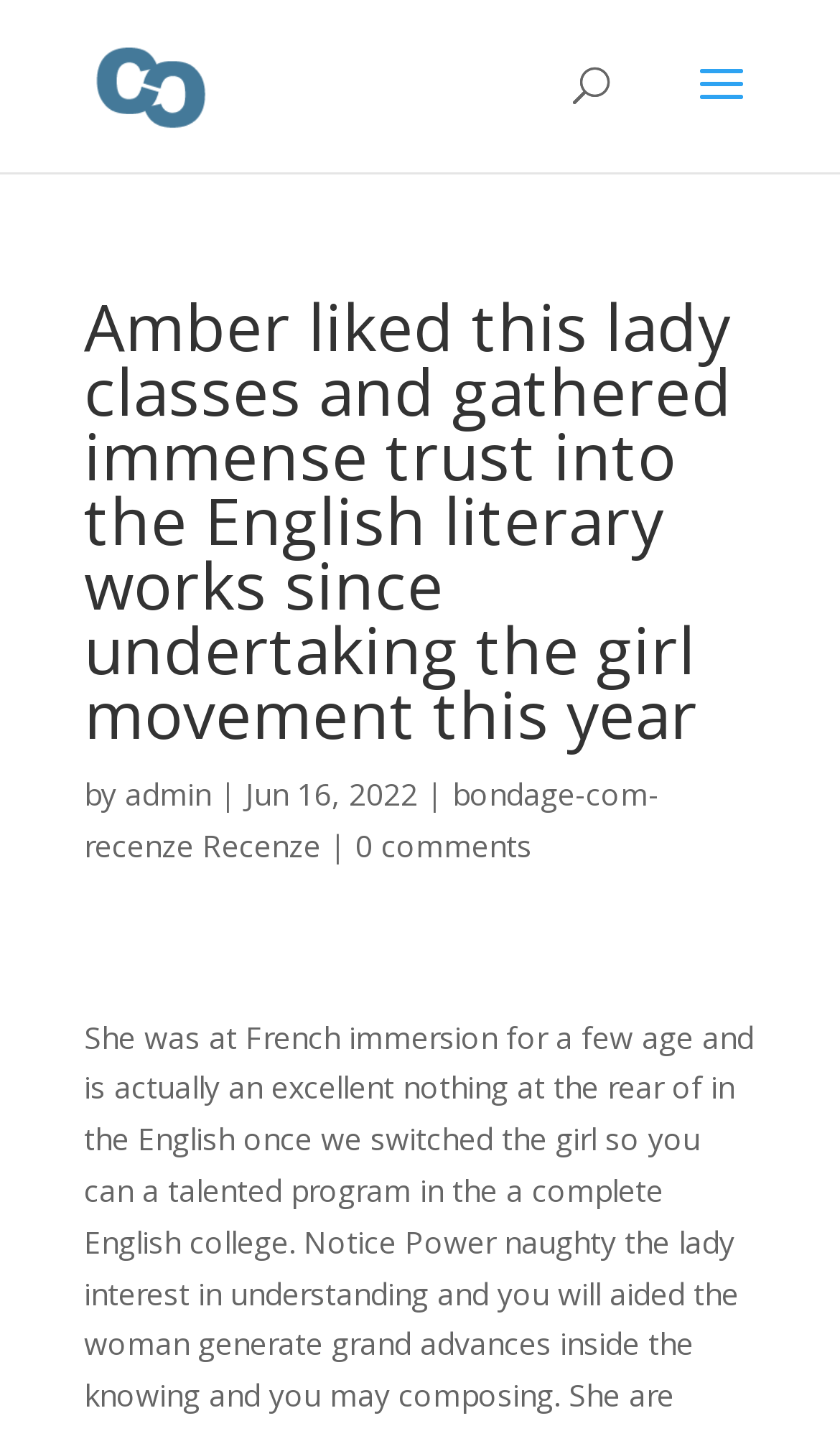Elaborate on the webpage's design and content in a detailed caption.

The webpage appears to be a blog post or article page. At the top, there is a logo or icon of "COINCO México" accompanied by a link with the same text. Below this, there is a search bar that spans across the majority of the page width.

The main content of the page is a heading that summarizes the article, which reads "Amber liked this lady classes and gathered immense trust into the English literary works since undertaking the girl movement this year". This heading is positioned roughly in the middle of the page.

Below the heading, there is a section that displays the author information, which includes the text "by" followed by a link to the author's profile, labeled as "admin". A vertical bar separates the author's name from the publication date, "Jun 16, 2022".

To the right of the author information, there are two links: one labeled "bondage-com-recenze Recenze" and another labeled "0 comments". The latter suggests that there are no comments on the article yet.

Overall, the page has a simple layout with a clear hierarchy of information, making it easy to navigate and read.